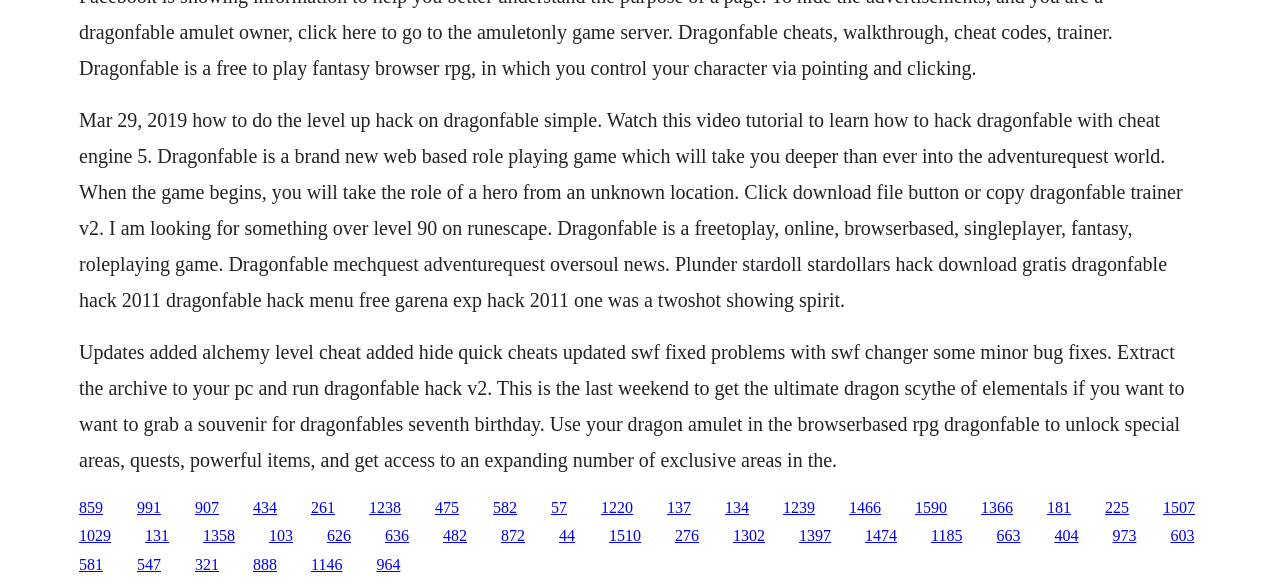Please provide a one-word or short phrase answer to the question:
What is the last weekend for?

Getting the ultimate dragon scythe